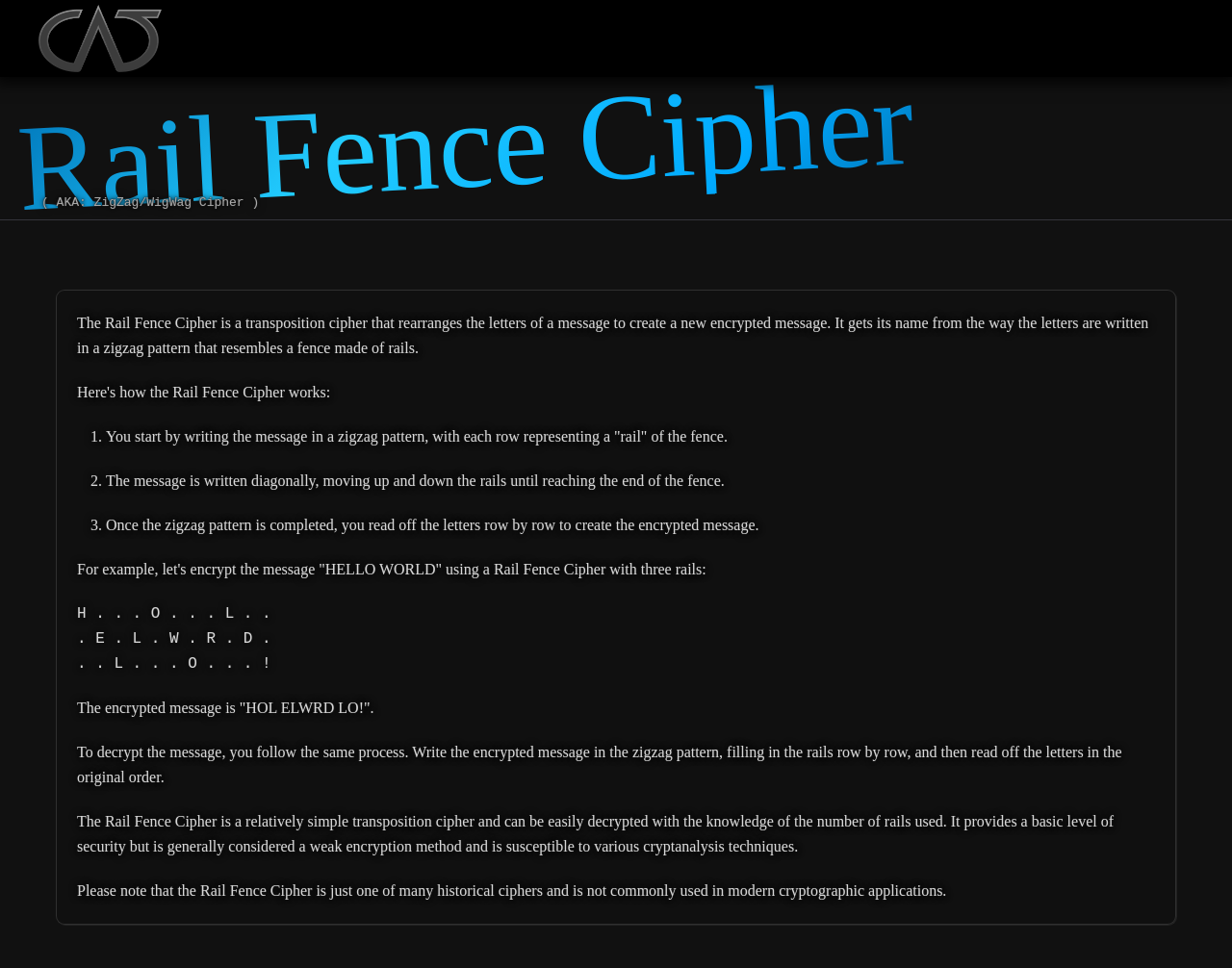Using the webpage screenshot, locate the HTML element that fits the following description and provide its bounding box: "Skip to main content".

[0.031, 0.043, 0.135, 0.06]